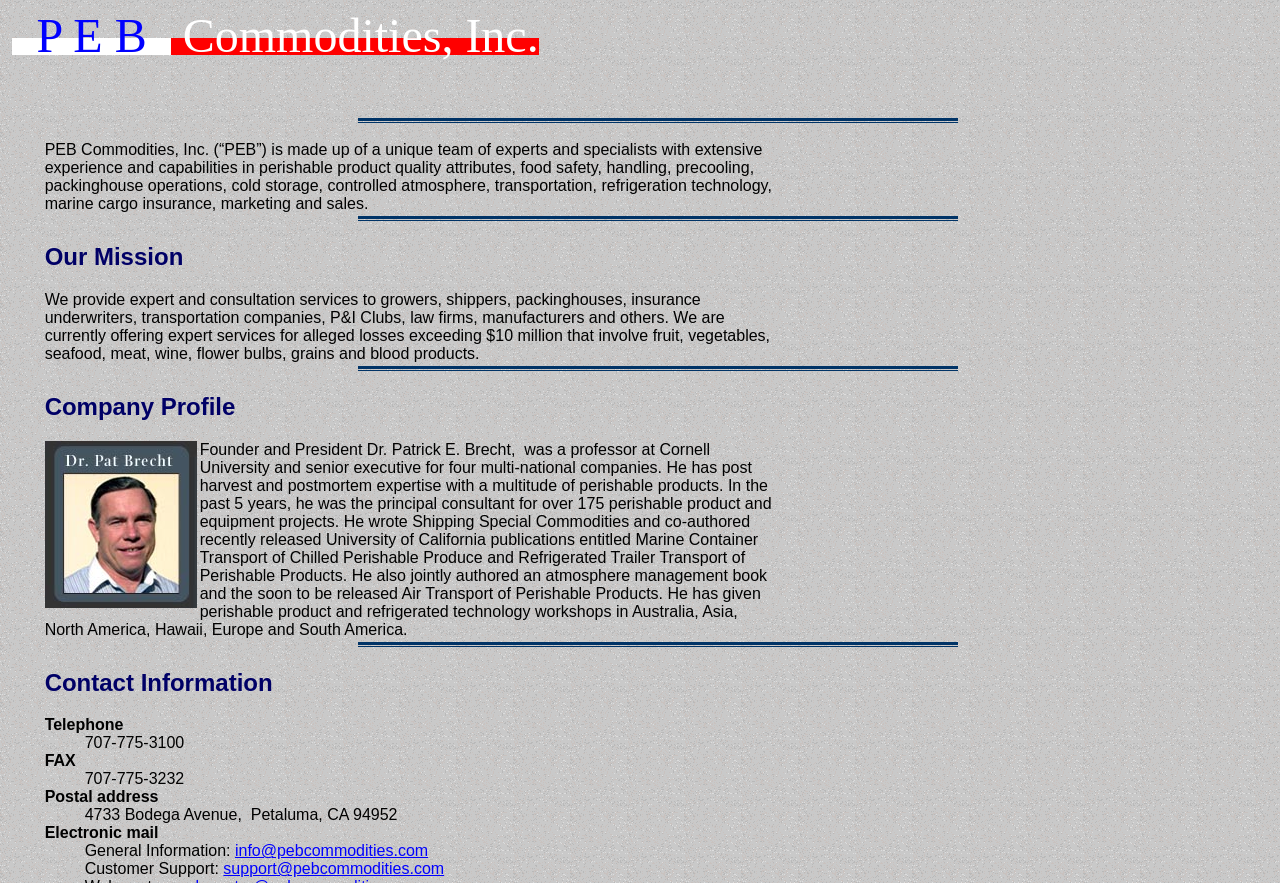Explain the webpage in detail.

The webpage is about P E B Commodities, Inc., a company that provides expert and consultation services to various industries. At the top of the page, there is a table with the company's name and two images on the right side. Below the table, there is a heading "Our Mission" followed by a paragraph of text that describes the company's services. 

To the right of the mission statement, there are three images, one above the other. Below the images, there is a heading "Company Profile" followed by an image on the left side and a paragraph of text that describes the founder and president of the company, Dr. Patrick E. Brecht. 

Further down the page, there is a heading "Contact Information" with a list of details, including telephone, fax, postal address, and electronic mail. The contact information is organized into terms and details, with the terms on the left side and the details on the right side. There are also two links for general information and customer support.